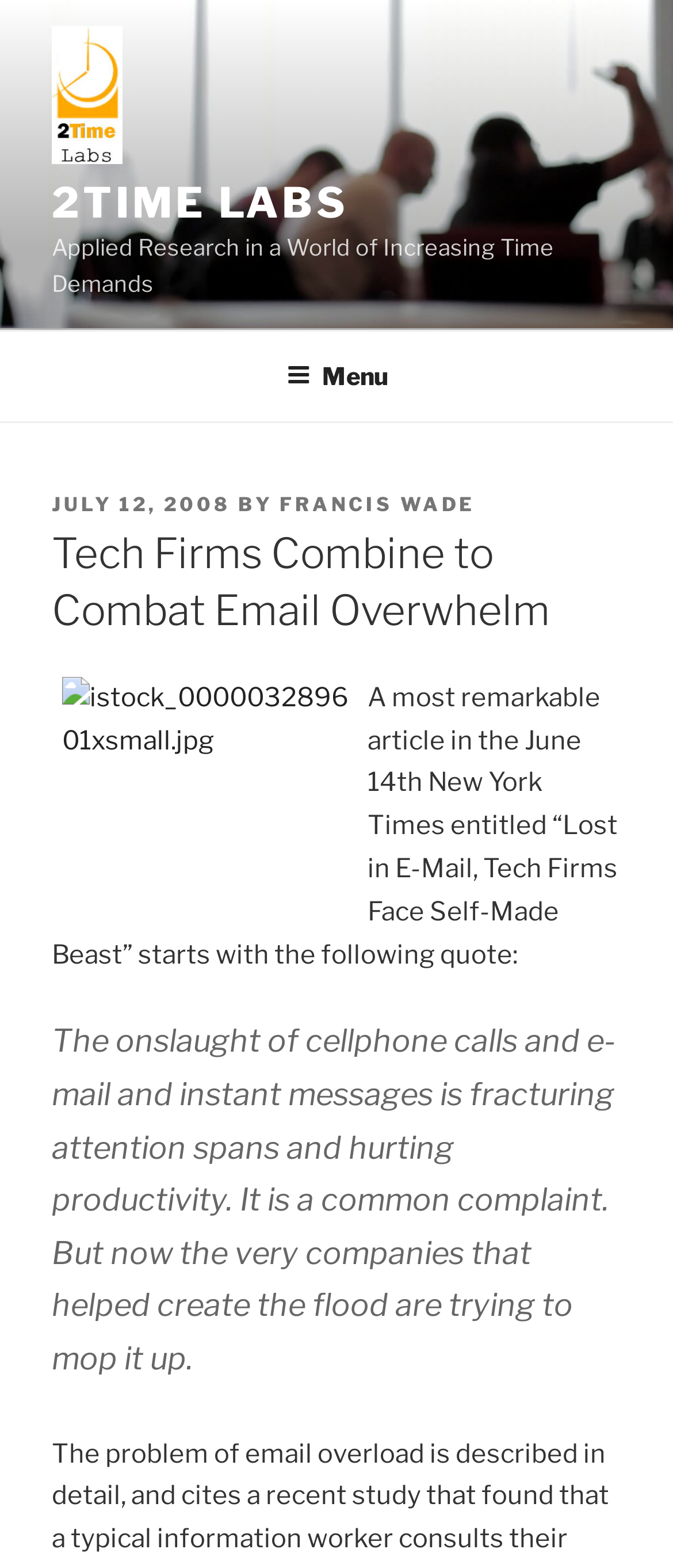Convey a detailed summary of the webpage, mentioning all key elements.

The webpage is about an article discussing how tech firms are combining to combat email overwhelm. At the top, there is a link to "2Time Labs" accompanied by a small image with the same name. Below this, there is a larger link to "2TIME LABS". 

To the right of these links, there is a static text describing the purpose of the article, "Applied Research in a World of Increasing Time Demands". 

Below these elements, there is a navigation menu labeled "Top Menu" that spans the entire width of the page. Within this menu, there is a button labeled "Menu" that, when expanded, reveals a dropdown menu. 

The dropdown menu contains a header section with several elements. There is a static text "POSTED ON" followed by a link to the date "JULY 12, 2008". Next to this, there is a static text "BY" followed by a link to the author "FRANCIS WADE". 

Below these elements, there is a heading that summarizes the article, "Tech Firms Combine to Combat Email Overwhelm". To the right of this heading, there is a small image. 

The main content of the article starts below this heading, with a static text that introduces a quote from a New York Times article. The quote is presented in a blockquote format and describes how the onslaught of cellphone calls, emails, and instant messages is affecting attention spans and productivity.